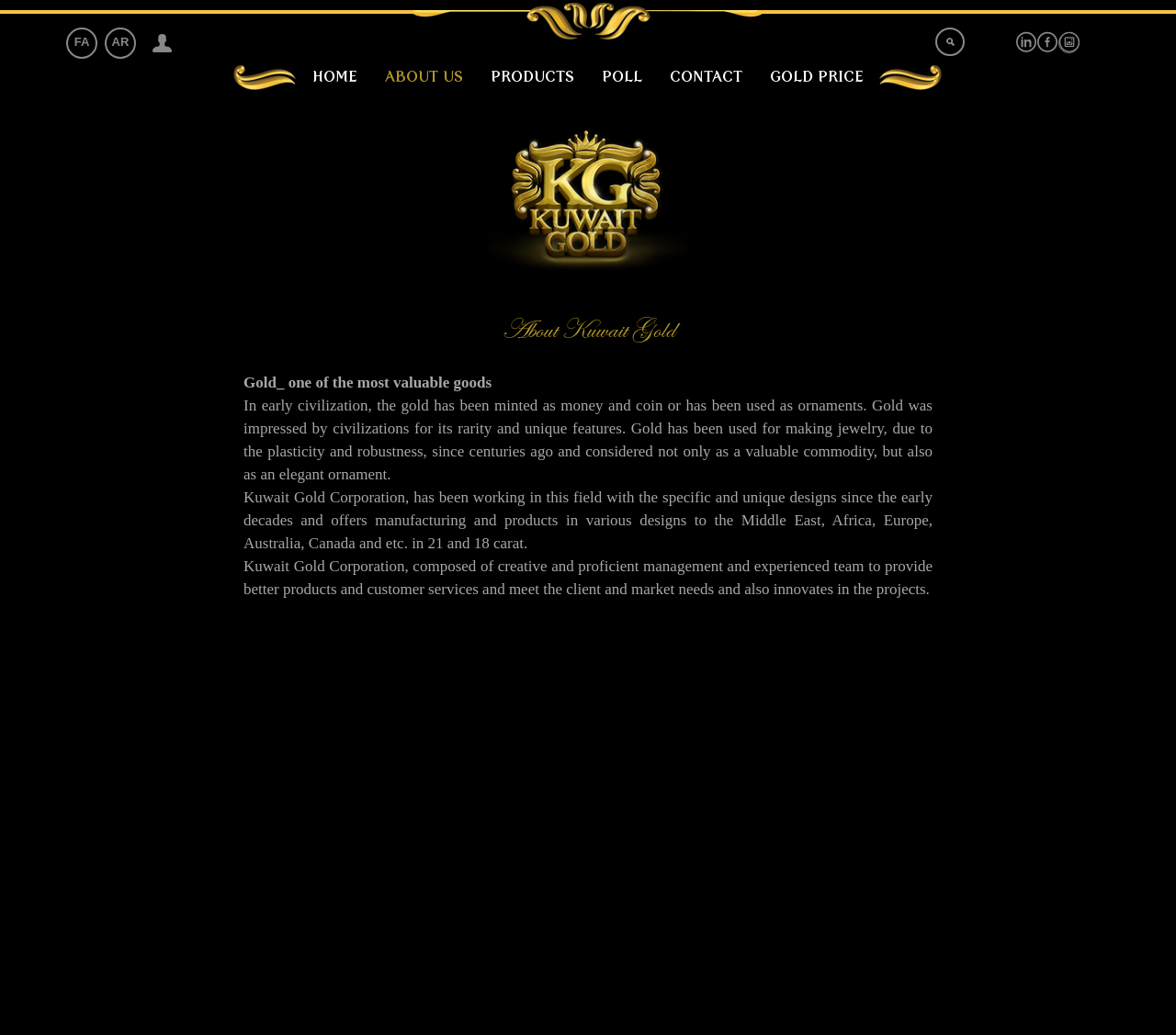Determine the bounding box coordinates for the region that must be clicked to execute the following instruction: "Log in to the forum".

None